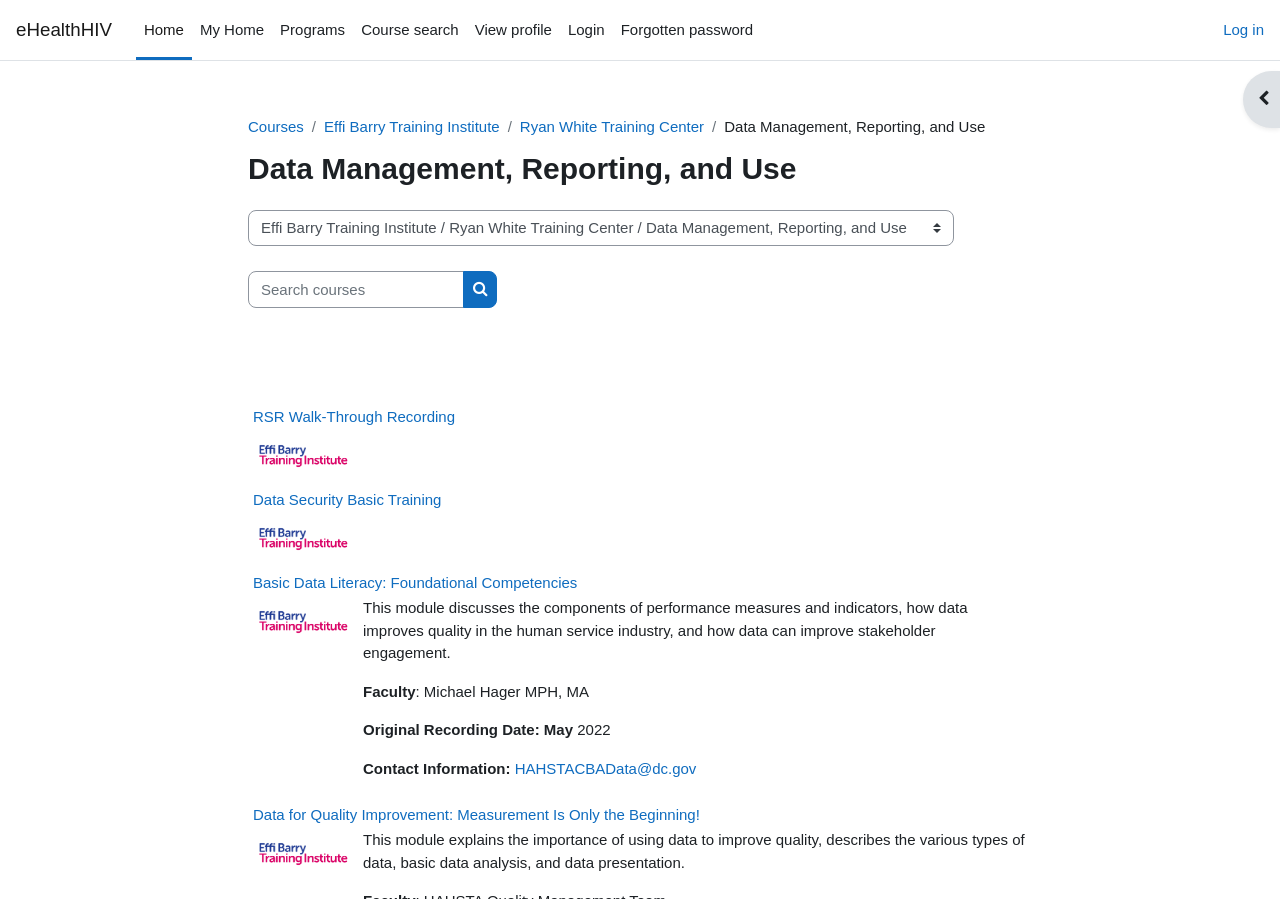Using the information from the screenshot, answer the following question thoroughly:
How many menu items are in the navigation bar?

I counted the menu items in the navigation bar, which are 'Home', 'My Home', 'Programs', 'Course search', 'View profile', 'Login', 'Forgotten password', and 'eHealthHIV'. There are 8 menu items in total.